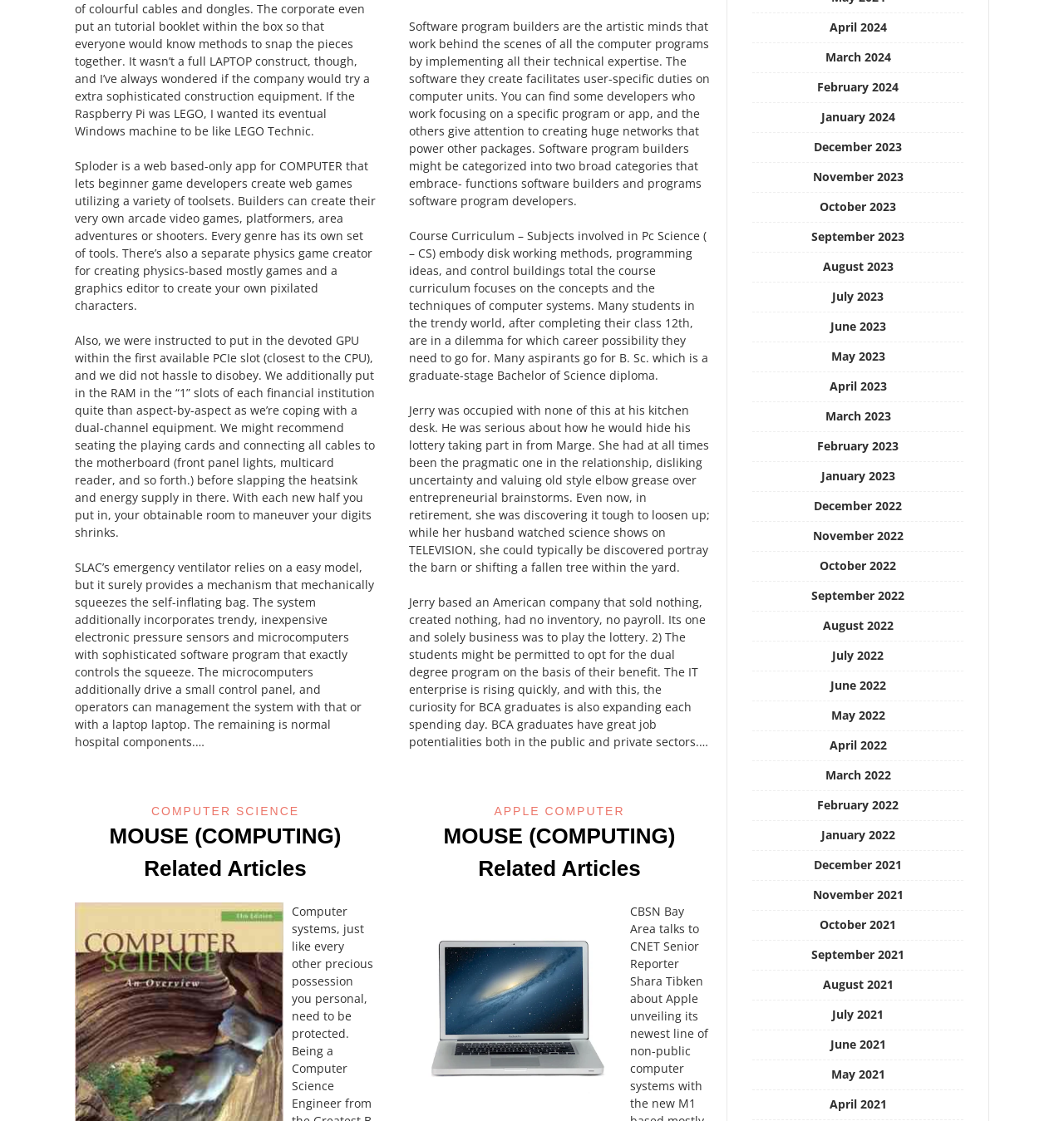Using the given element description, provide the bounding box coordinates (top-left x, top-left y, bottom-right x, bottom-right y) for the corresponding UI element in the screenshot: March 2022

[0.775, 0.684, 0.837, 0.698]